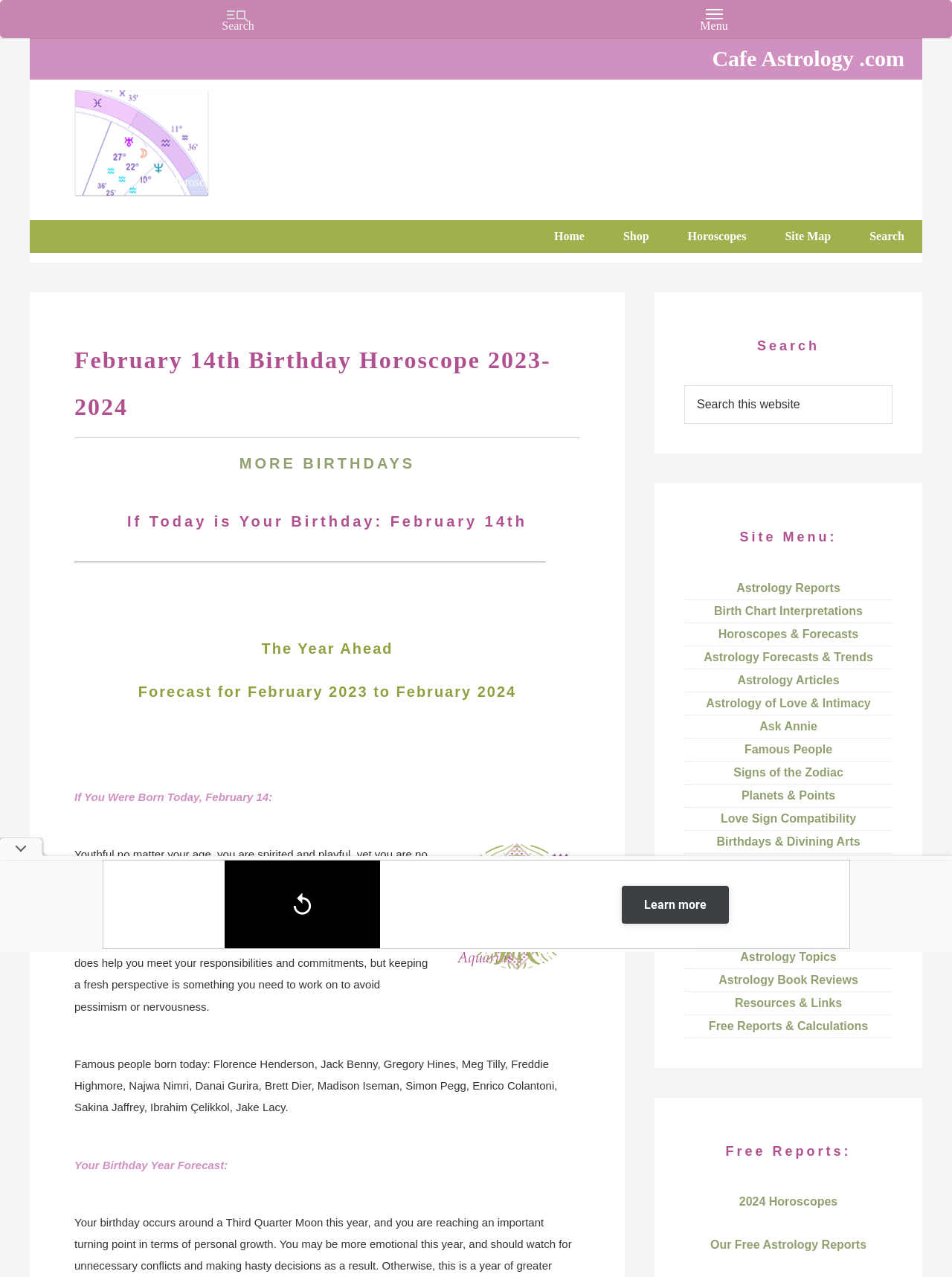Could you highlight the region that needs to be clicked to execute the instruction: "Check Famous People"?

[0.782, 0.582, 0.874, 0.592]